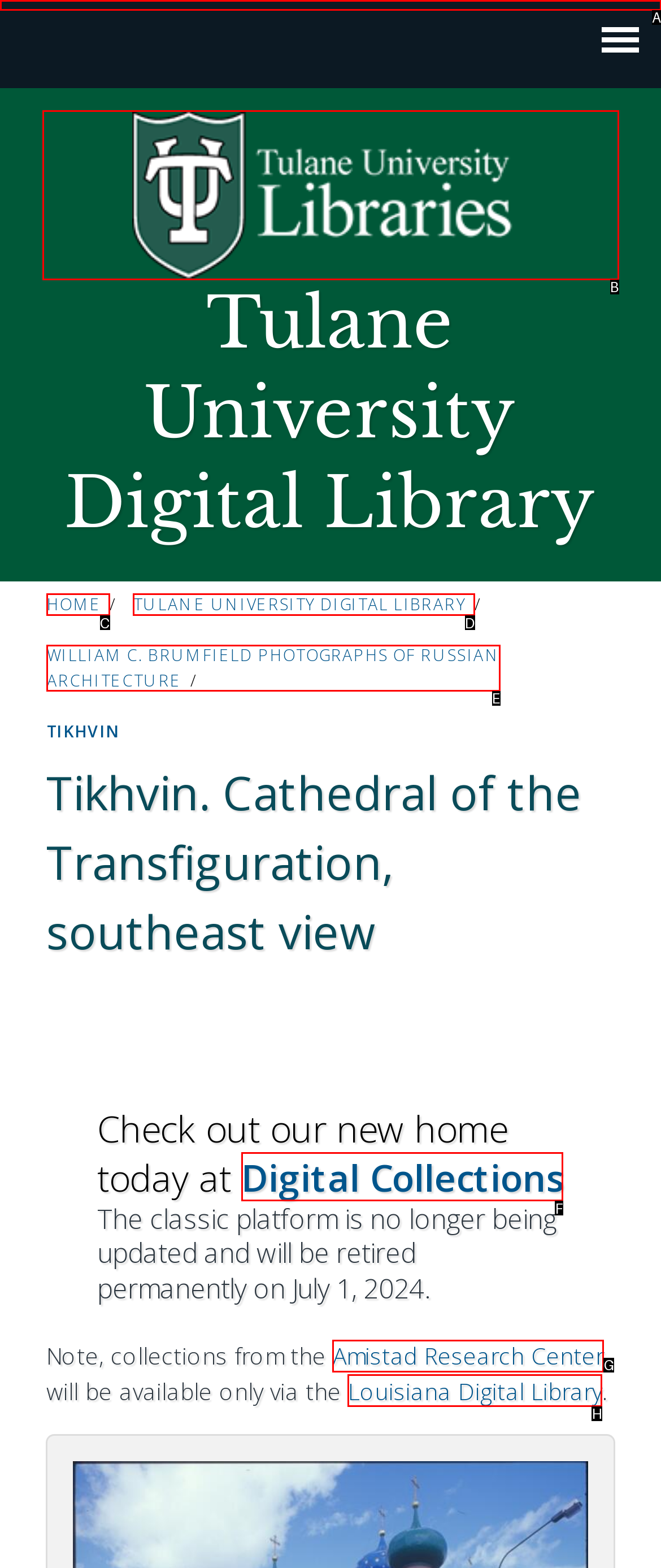Which UI element should be clicked to perform the following task: Check out Digital Collections? Answer with the corresponding letter from the choices.

F